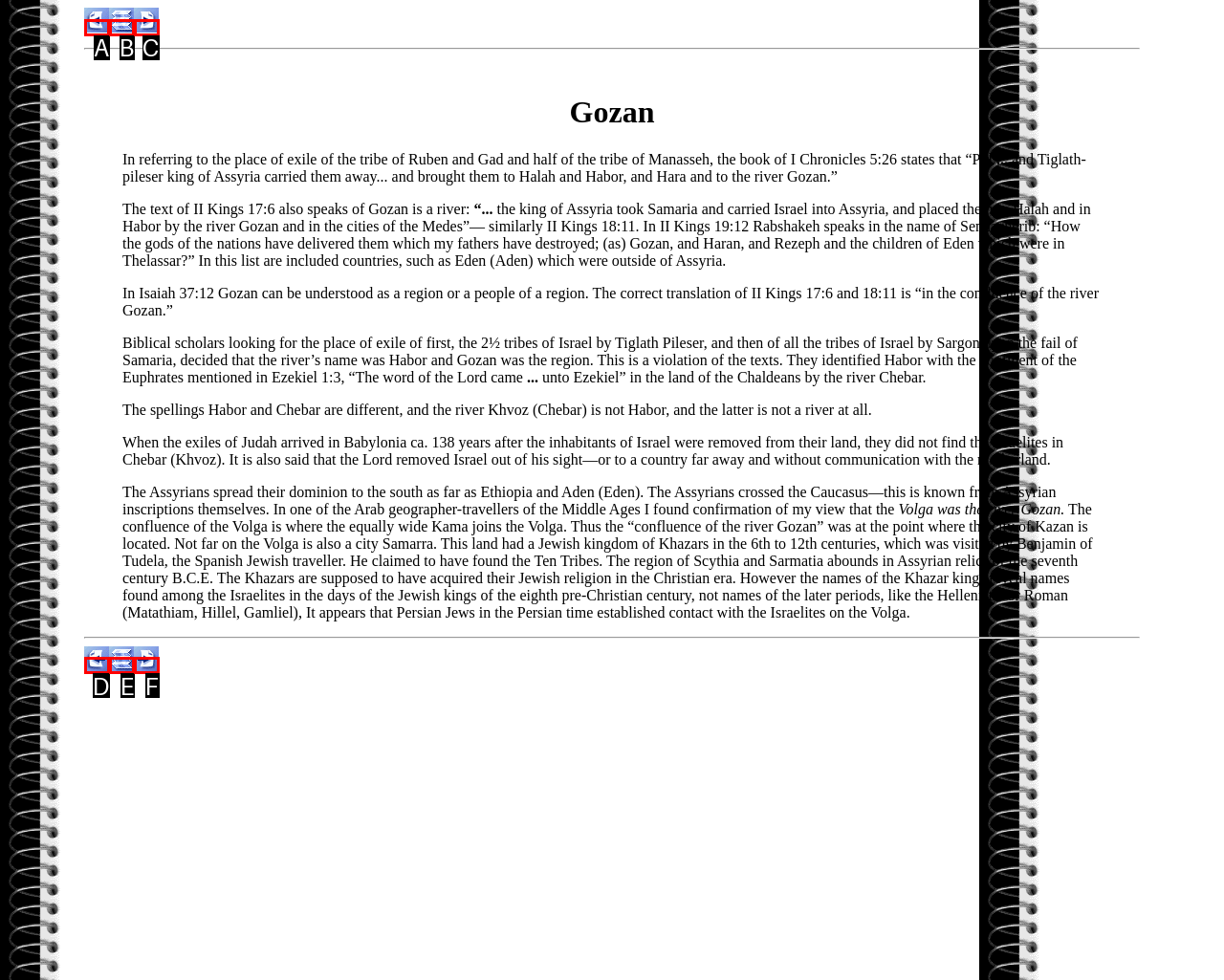Select the correct option based on the description: alt="Previous"
Answer directly with the option’s letter.

A